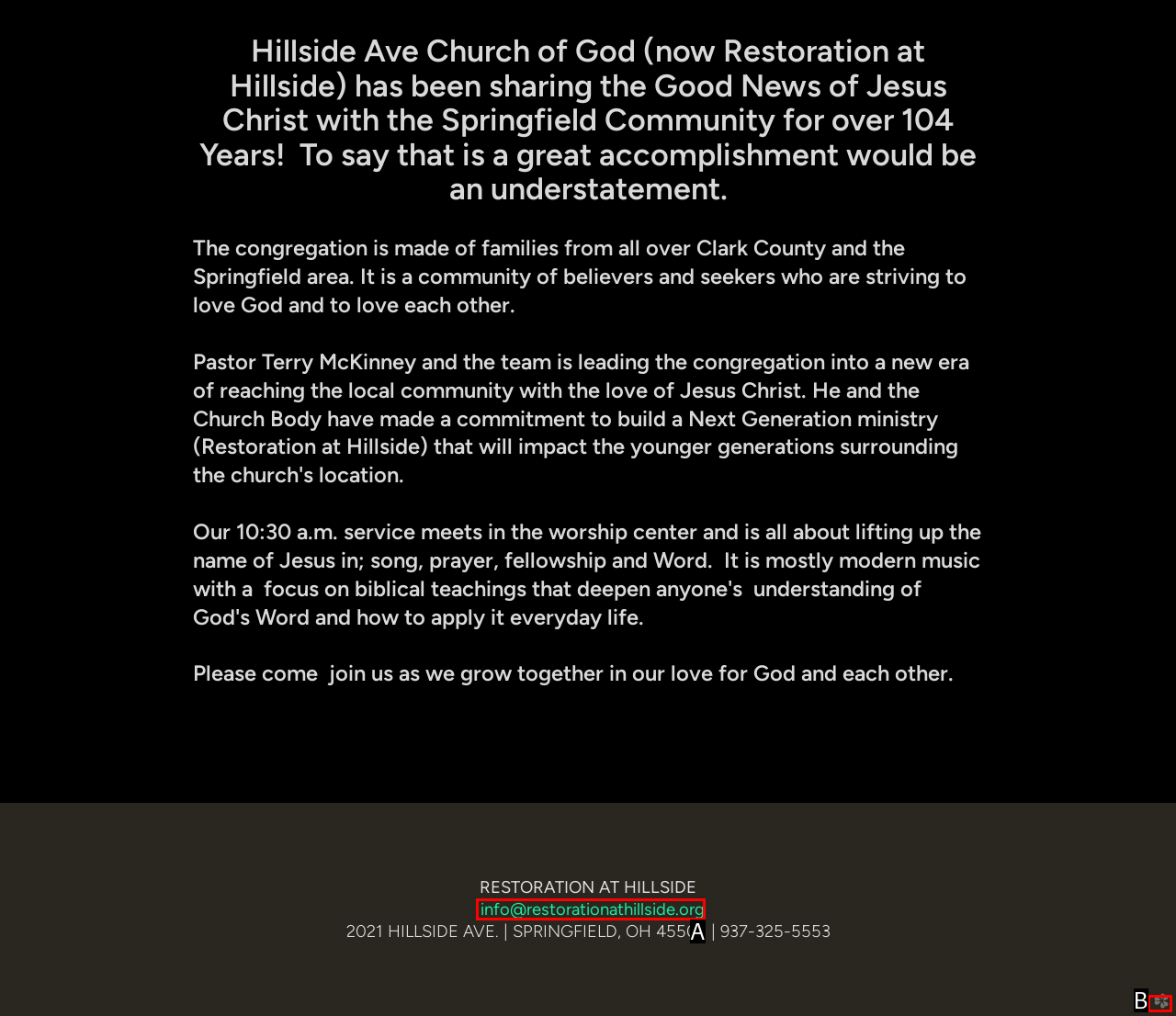Given the description: art@chandlelee.com, select the HTML element that matches it best. Reply with the letter of the chosen option directly.

None